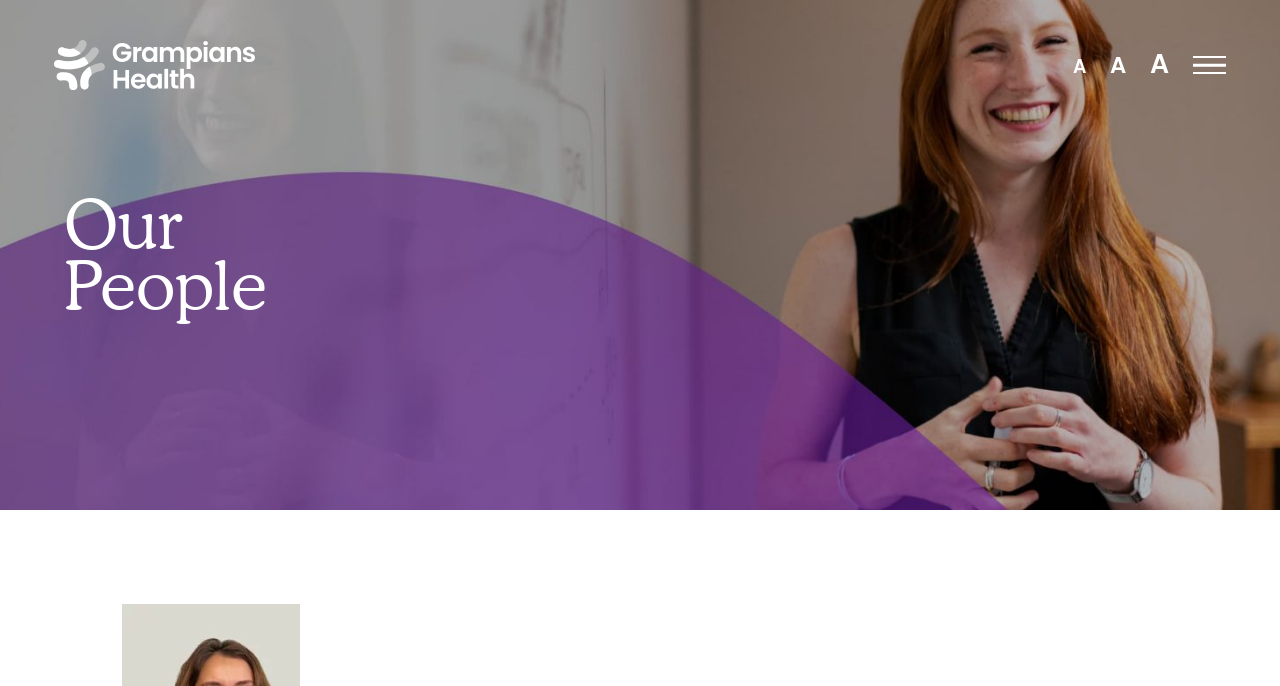Locate the bounding box of the UI element based on this description: "A". Provide four float numbers between 0 and 1 as [left, top, right, bottom].

[0.898, 0.074, 0.913, 0.113]